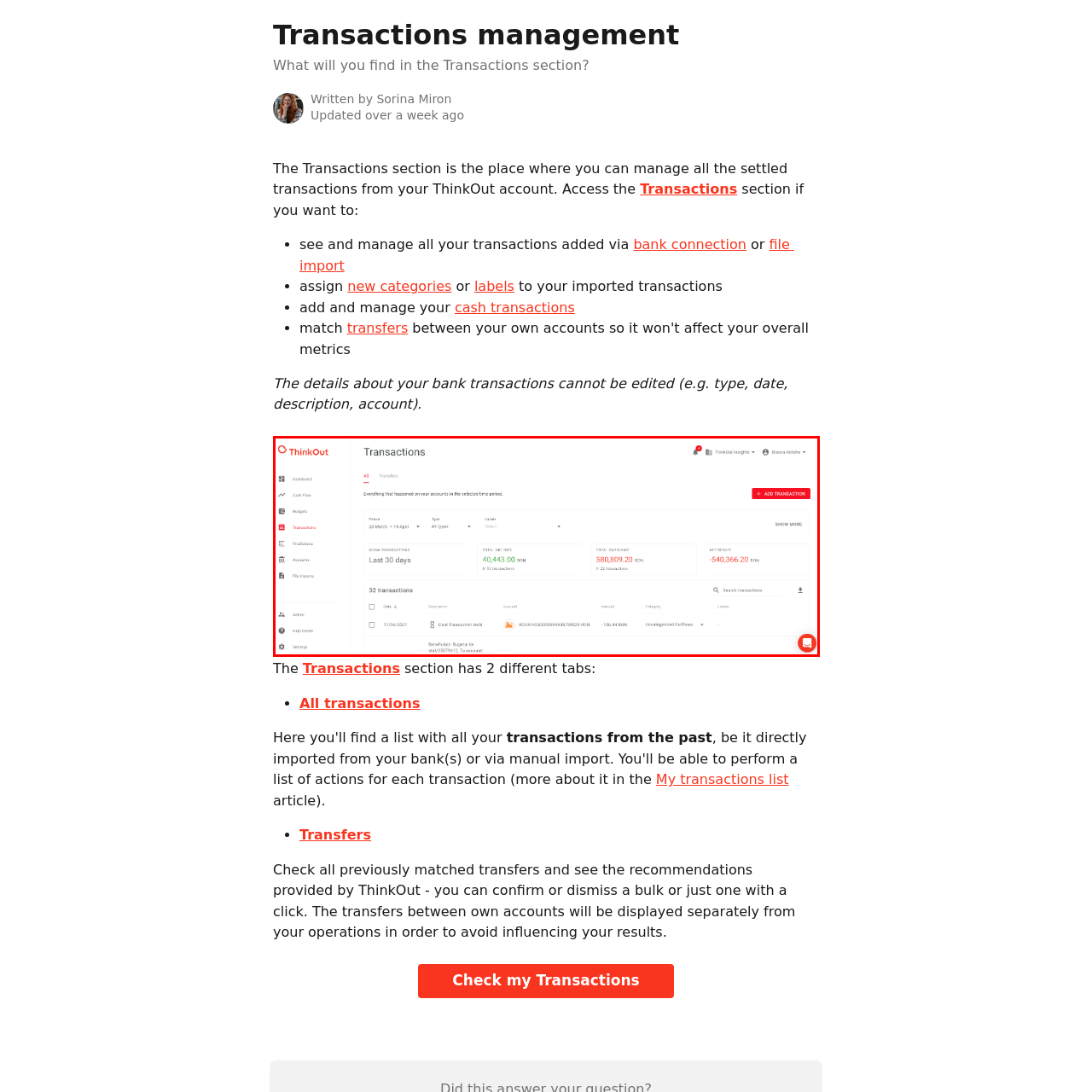Explain what is happening in the image inside the red outline in great detail.

This image depicts the "Transactions" section of the ThinkOut application, showcasing a detailed overview of financial transactions. The interface is divided into various sections, including a header labeled "Transactions" along with tabs for "All" and "Transfers." Highlighted is the timeframe for viewing transactions, set to the last 30 days, where a summary of transactions has been compiled.

The visual presentation includes a summary of recent transactions, showing figures such as total incoming and outgoing amounts, which are displayed in different currencies. Below, a list shows 32 transactions with pertinent details such as dates, descriptions, accounts involved, amounts, categories, and labels. Users can also find options to add new transactions and search through existing ones, enhancing usability.

This section is designed to help users efficiently manage their finances by providing a clear view of their transactions, allowing them to track incoming and outgoing funds effectively.